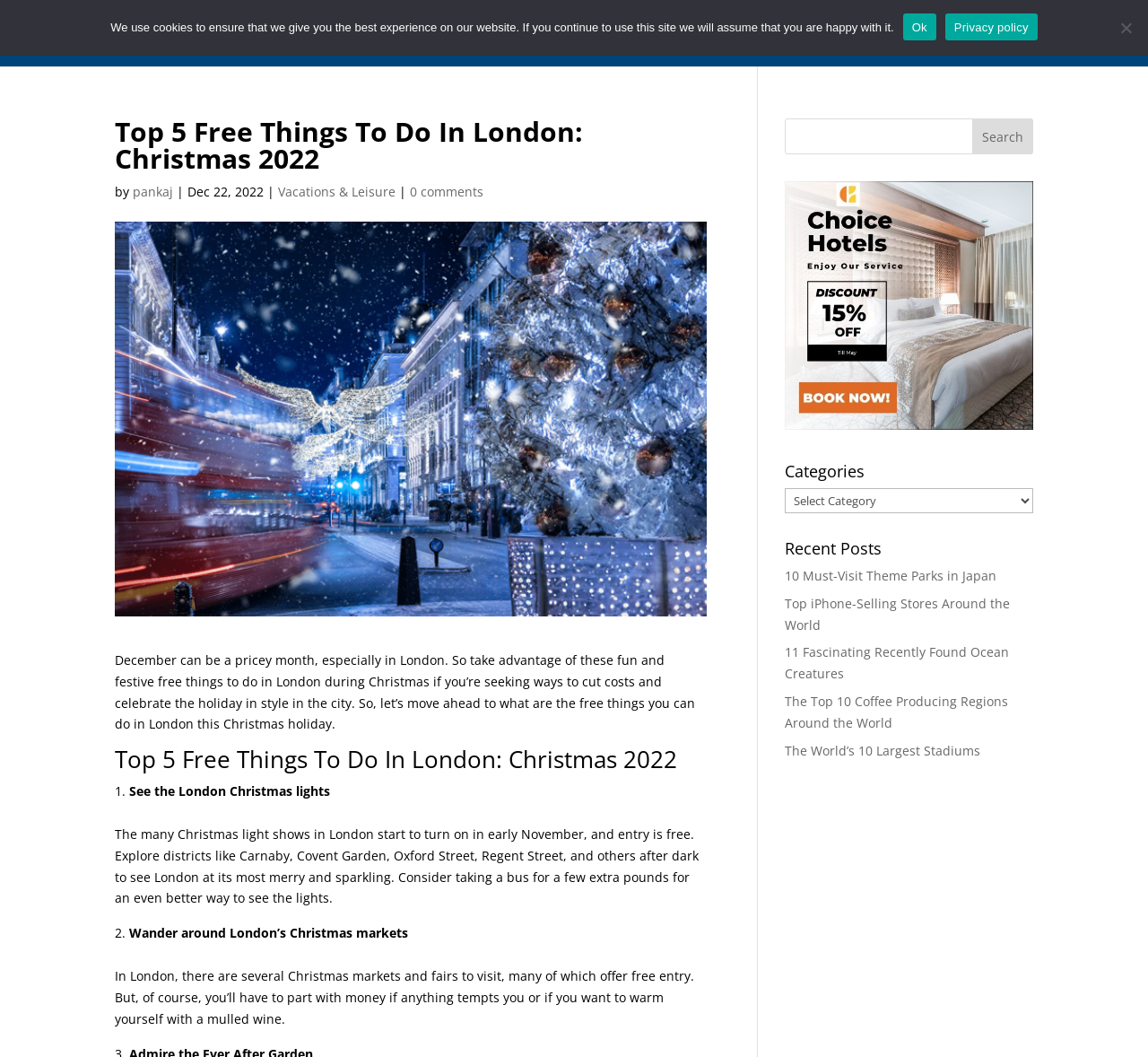How many recent posts are listed?
Using the information from the image, answer the question thoroughly.

I scrolled down the page and found the 'Recent Posts' section, which lists 5 recent posts, including '10 Must-Visit Theme Parks in Japan', 'Top iPhone-Selling Stores Around the World', and three others.